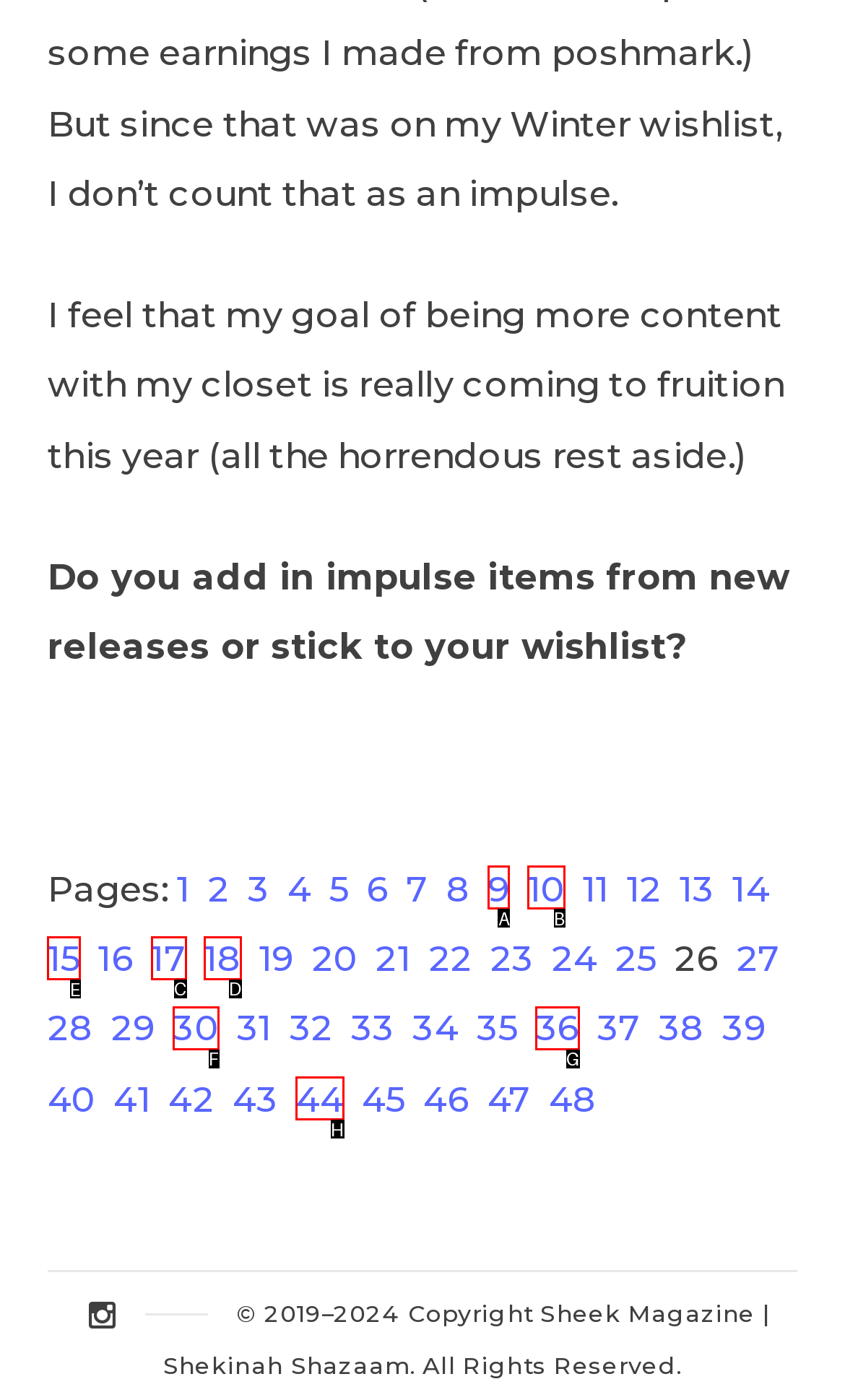For the instruction: Click on page 15, which HTML element should be clicked?
Respond with the letter of the appropriate option from the choices given.

E